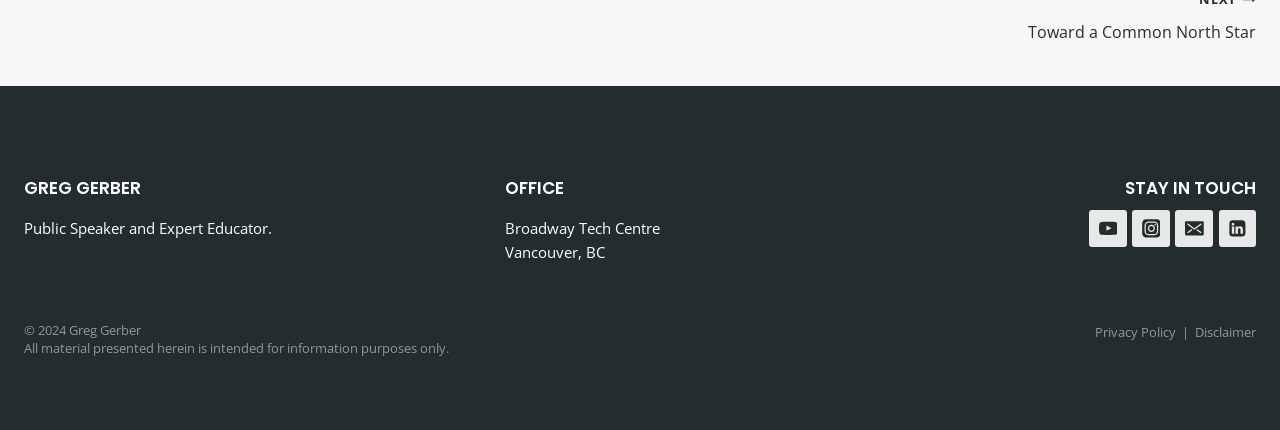Find the bounding box of the element with the following description: "Linkedin". The coordinates must be four float numbers between 0 and 1, formatted as [left, top, right, bottom].

[0.952, 0.488, 0.981, 0.575]